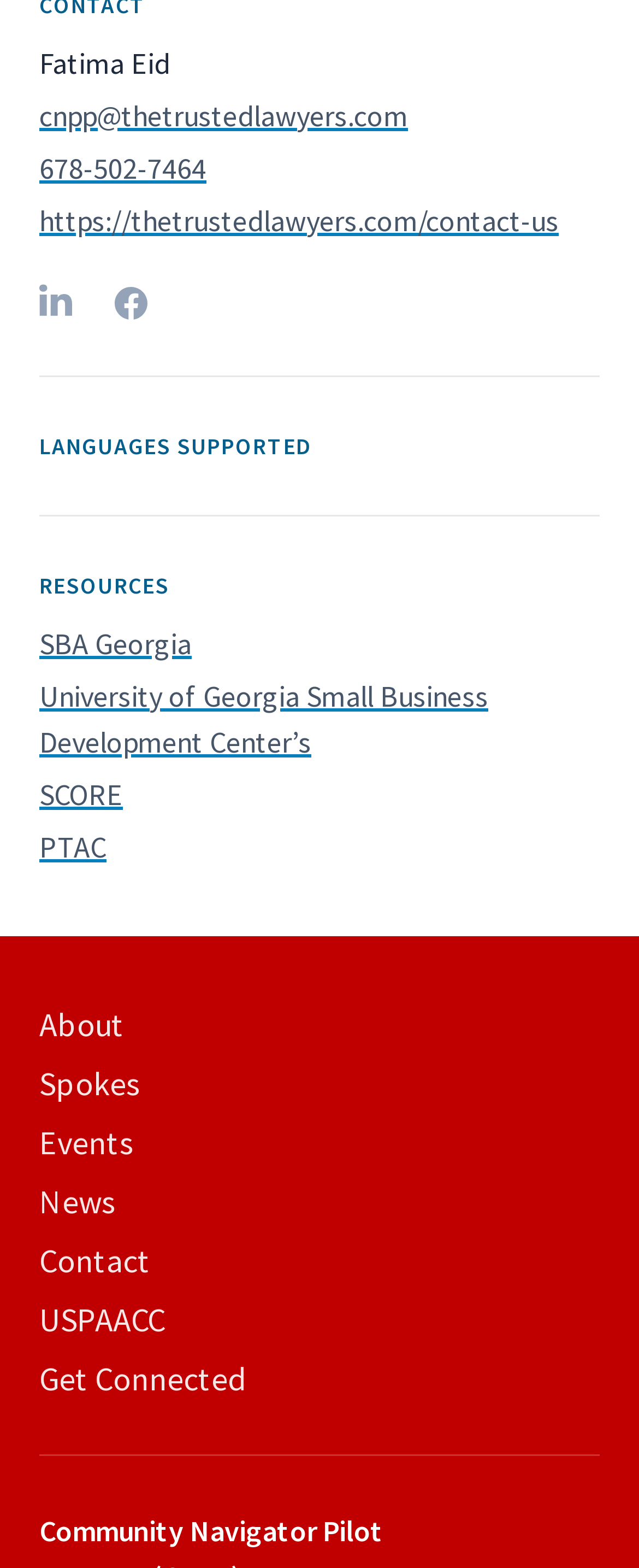What is the third resource listed?
Answer the question with a detailed and thorough explanation.

I found a series of links under the heading 'RESOURCES', and the third link has the text 'SCORE', which indicates that SCORE is the third resource listed.